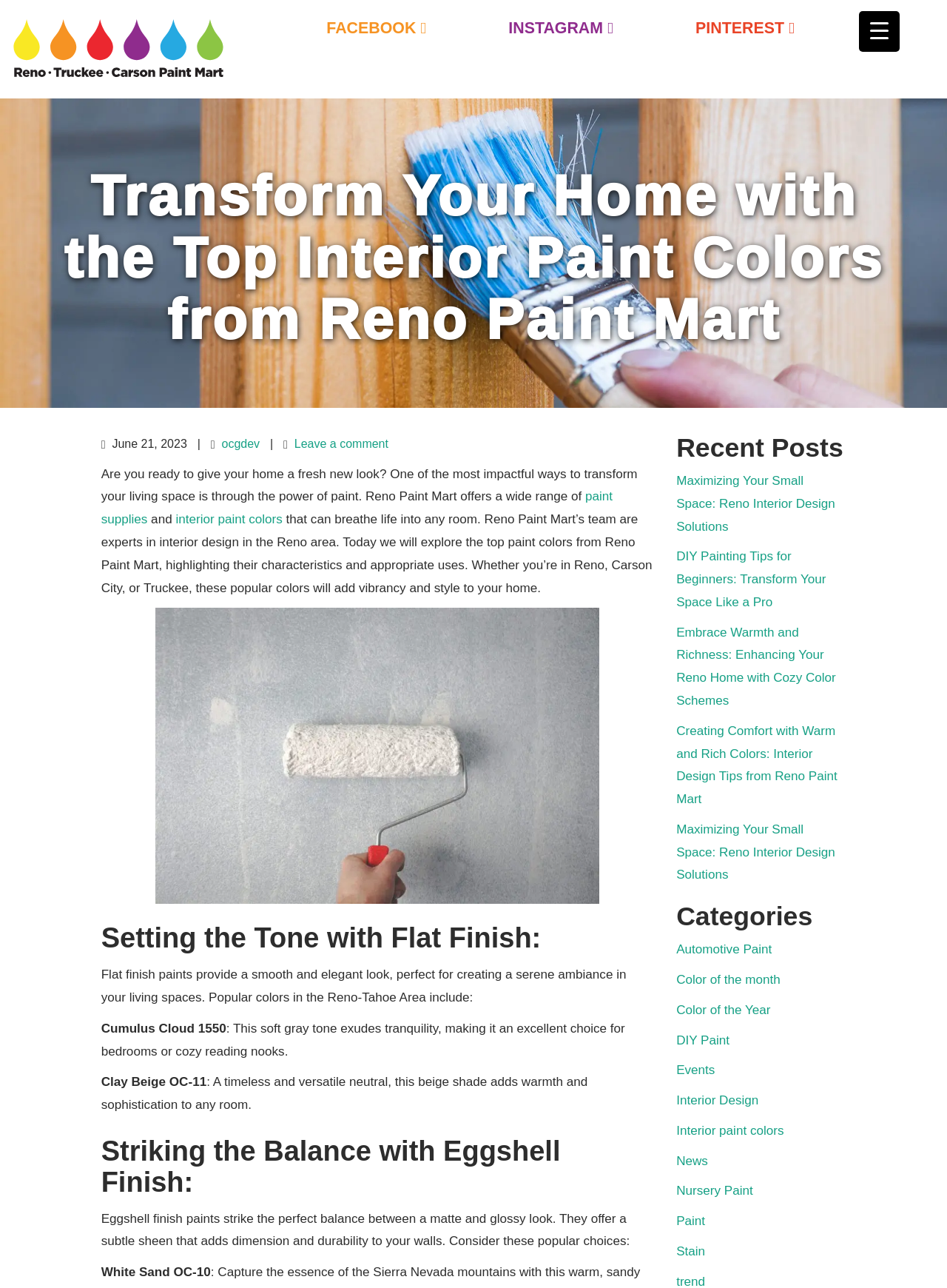What is the topic of the recent post 'Maximizing Your Small Space: Reno Interior Design Solutions'?
Refer to the image and provide a detailed answer to the question.

I found the link 'Maximizing Your Small Space: Reno Interior Design Solutions' under the 'Recent Posts' section, and based on the title, I inferred that the topic is related to Interior Design.